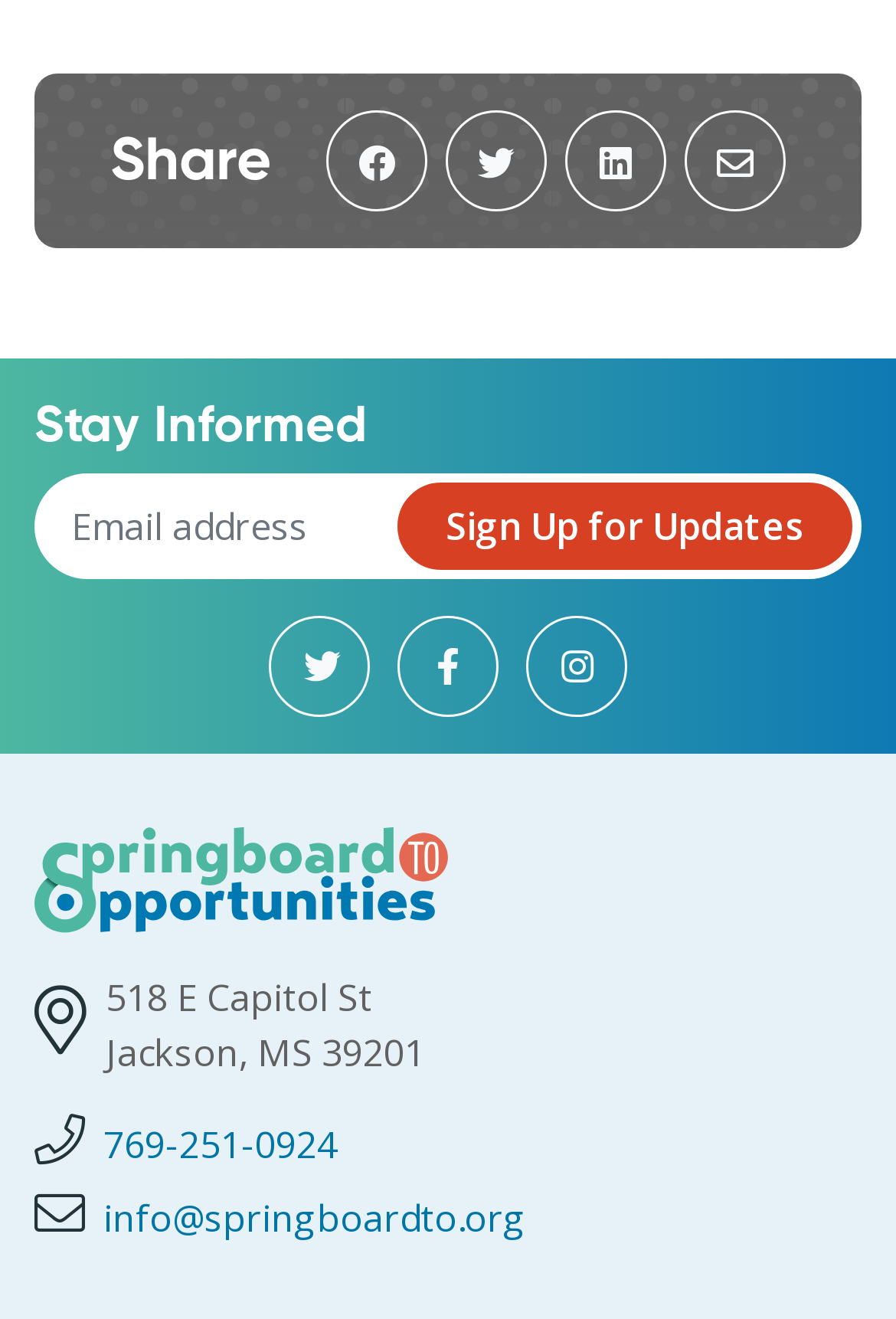Please locate the bounding box coordinates of the region I need to click to follow this instruction: "Sign Up for Updates".

[0.444, 0.366, 0.951, 0.433]